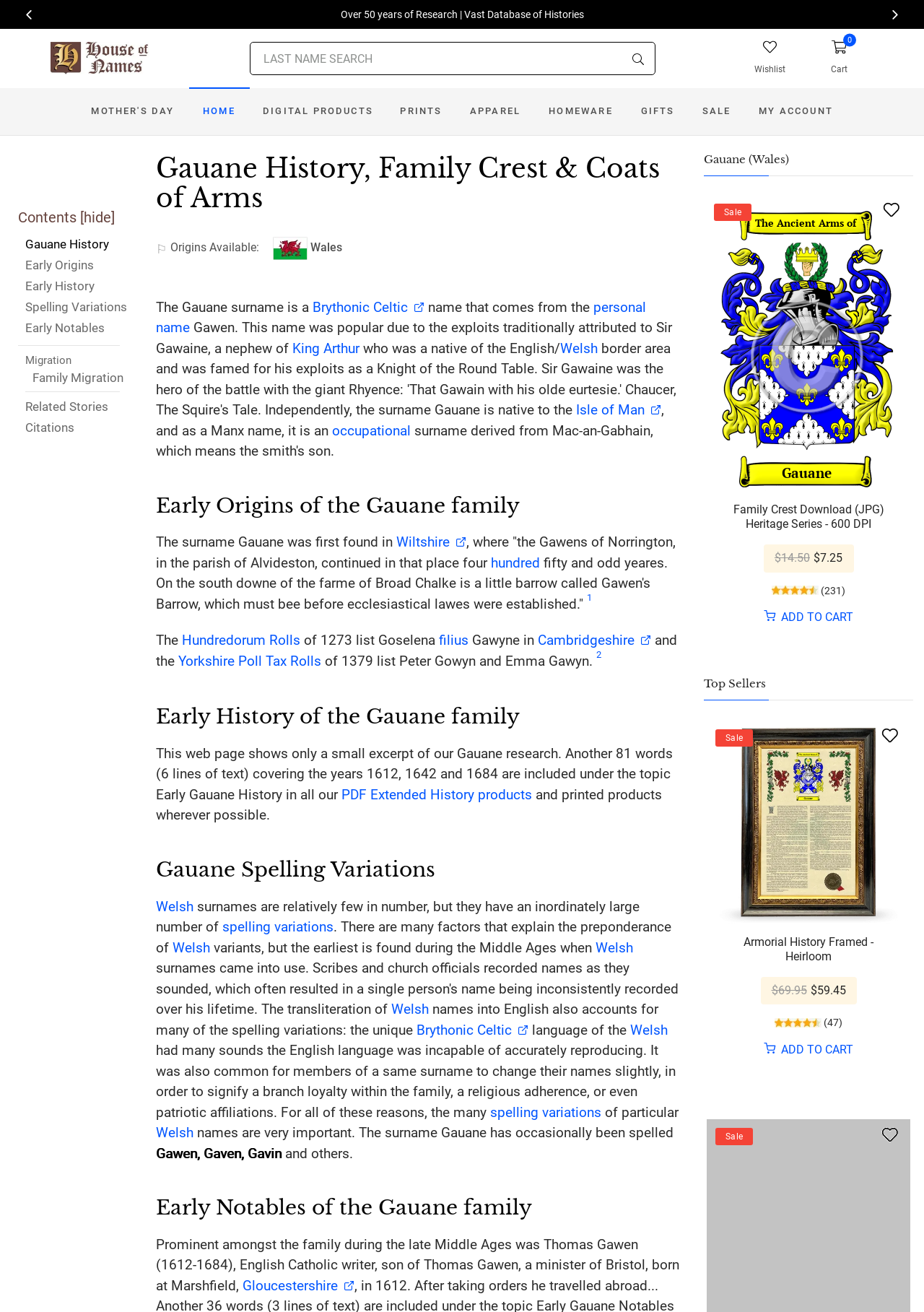Please identify the bounding box coordinates of the area I need to click to accomplish the following instruction: "Learn about the Gauane history".

[0.02, 0.179, 0.138, 0.195]